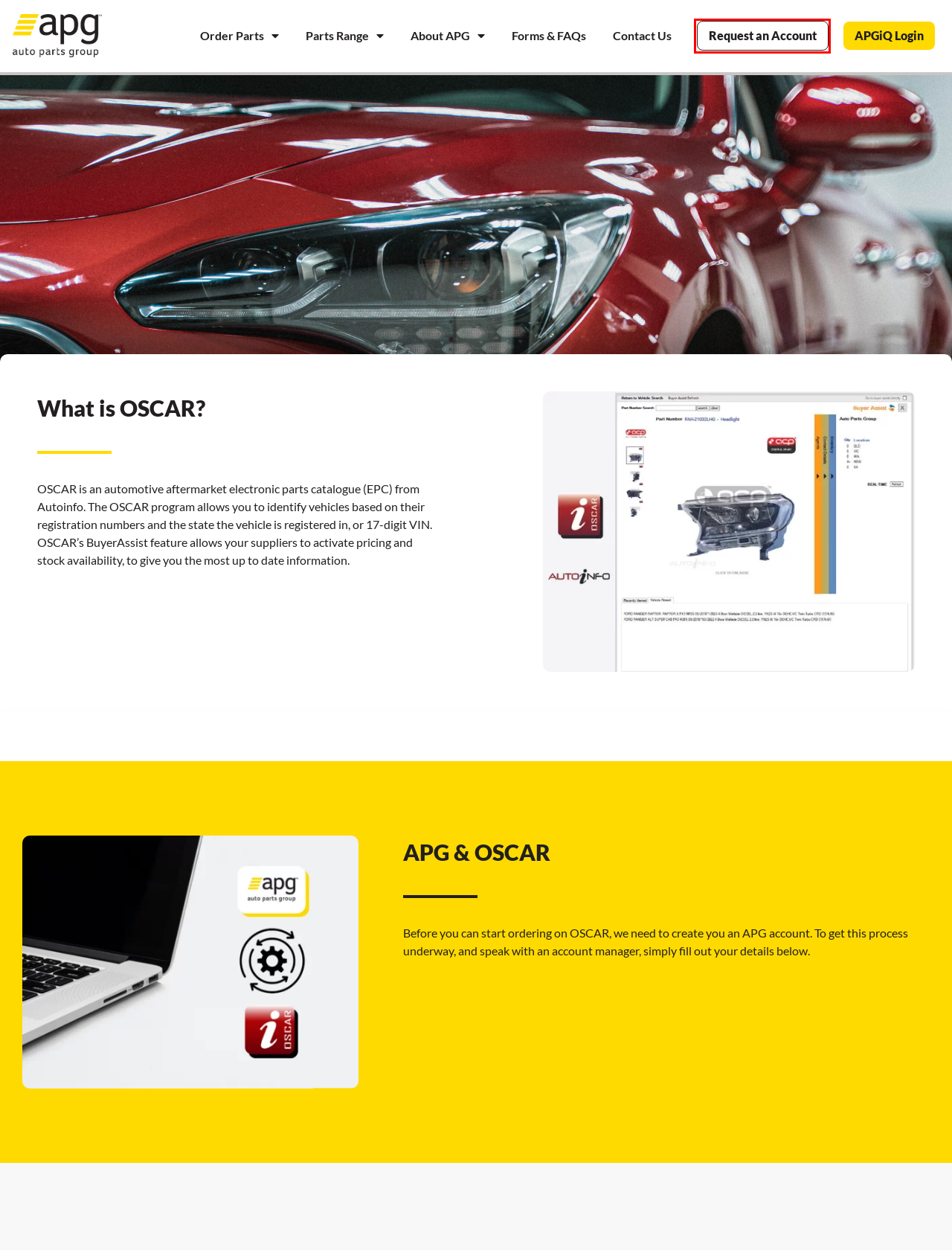You are given a screenshot of a webpage within which there is a red rectangle bounding box. Please choose the best webpage description that matches the new webpage after clicking the selected element in the bounding box. Here are the options:
A. Auto Parts Group Contact Details | (07) 3865 2599
B. Request an APG Account | How to Order APG Parts
C. Auto Parts Group | Jobs, Careers & Employment
D. Auto Parts Group | Car Body Parts, Panel | Supplier & Wholesale
E. Disclaimer - Auto Parts Group - Australian Car Parts Specialist - Real Advantage
F. APG | Warranties & Forms
G. EPC
H. Privacy Policy | Auto Parts Group | APG

B